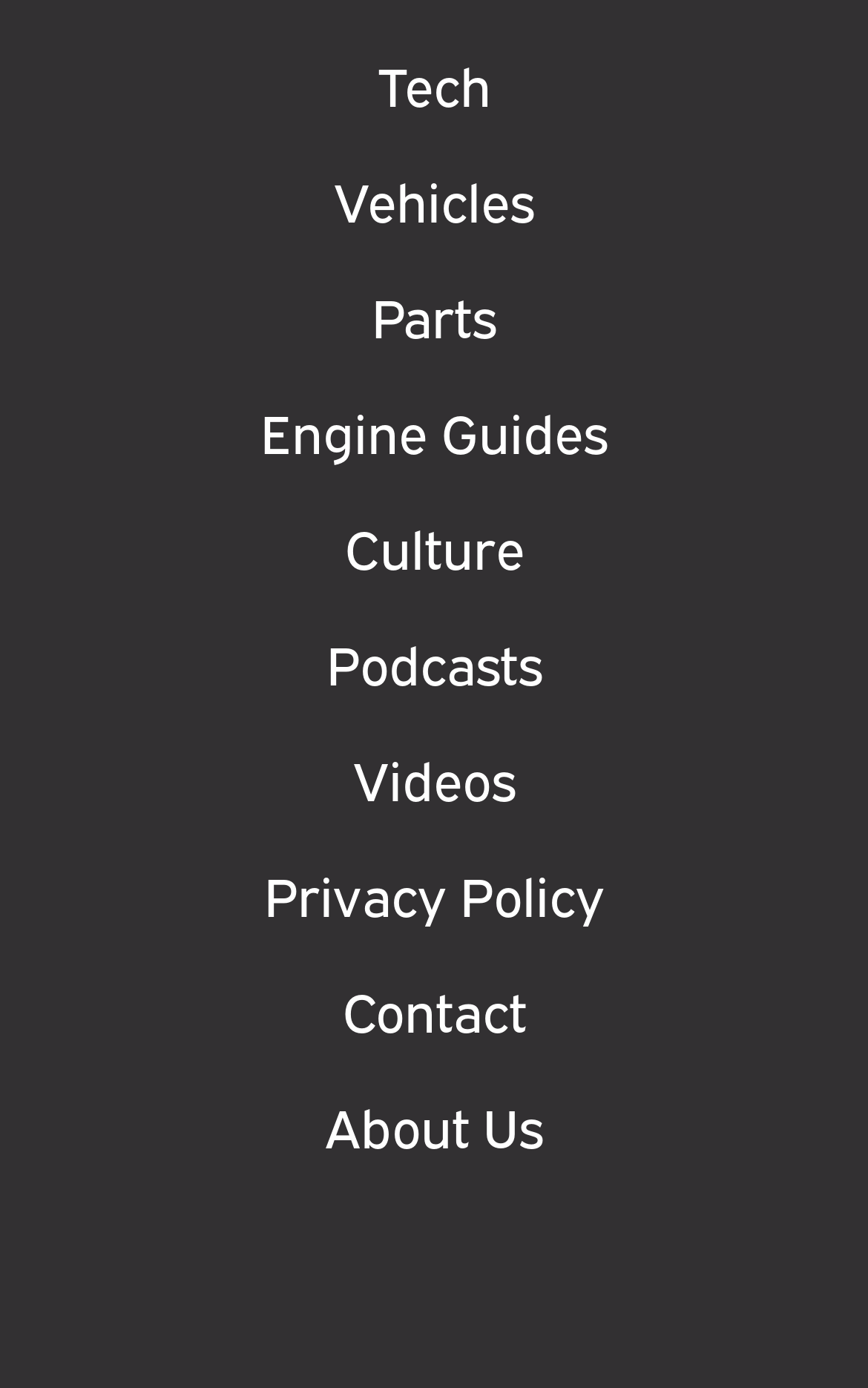Locate the bounding box coordinates of the area you need to click to fulfill this instruction: 'visit Vehicles page'. The coordinates must be in the form of four float numbers ranging from 0 to 1: [left, top, right, bottom].

[0.385, 0.116, 0.615, 0.174]